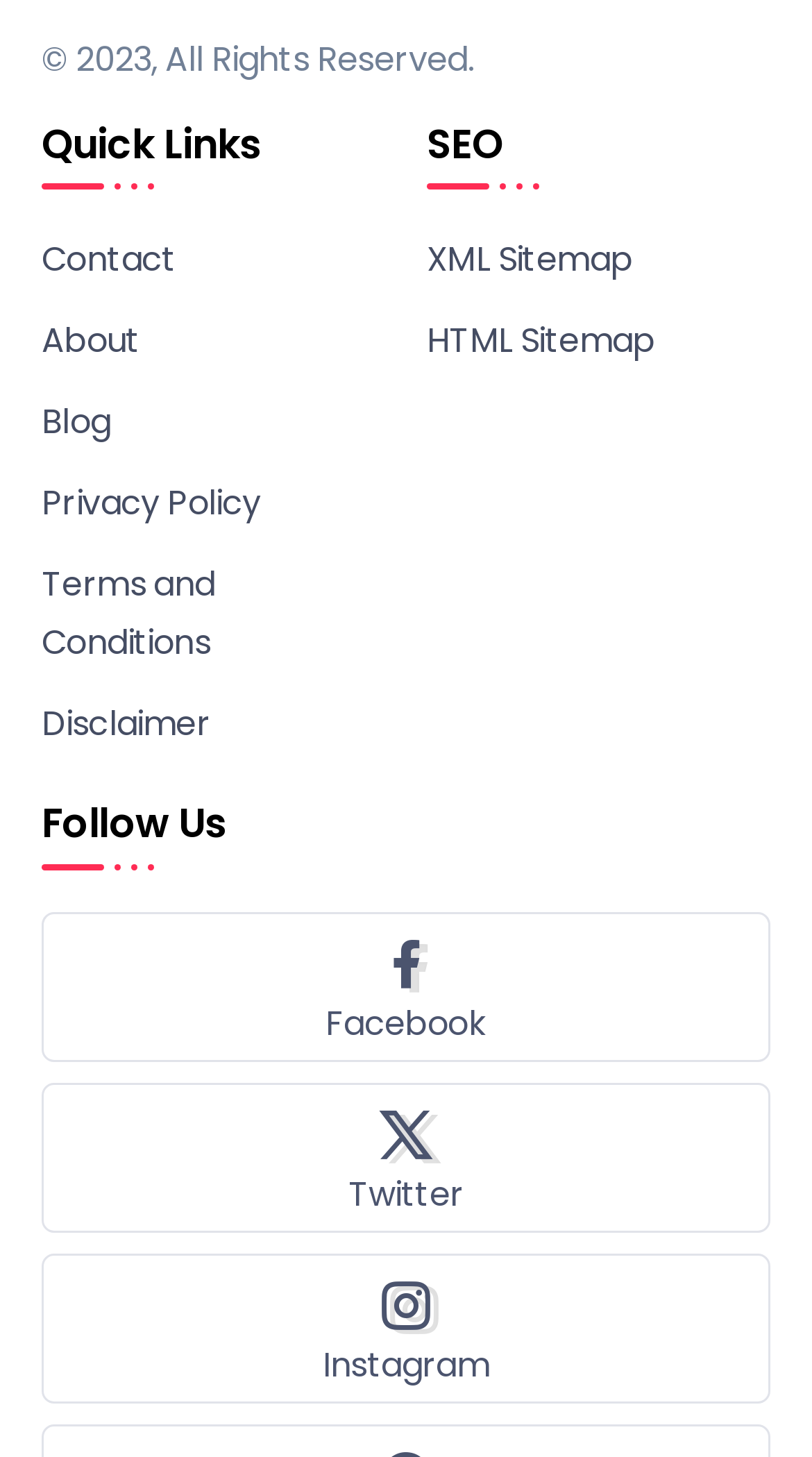Please identify the bounding box coordinates of the region to click in order to complete the given instruction: "Visit the Blog". The coordinates should be four float numbers between 0 and 1, i.e., [left, top, right, bottom].

[0.051, 0.27, 0.474, 0.311]